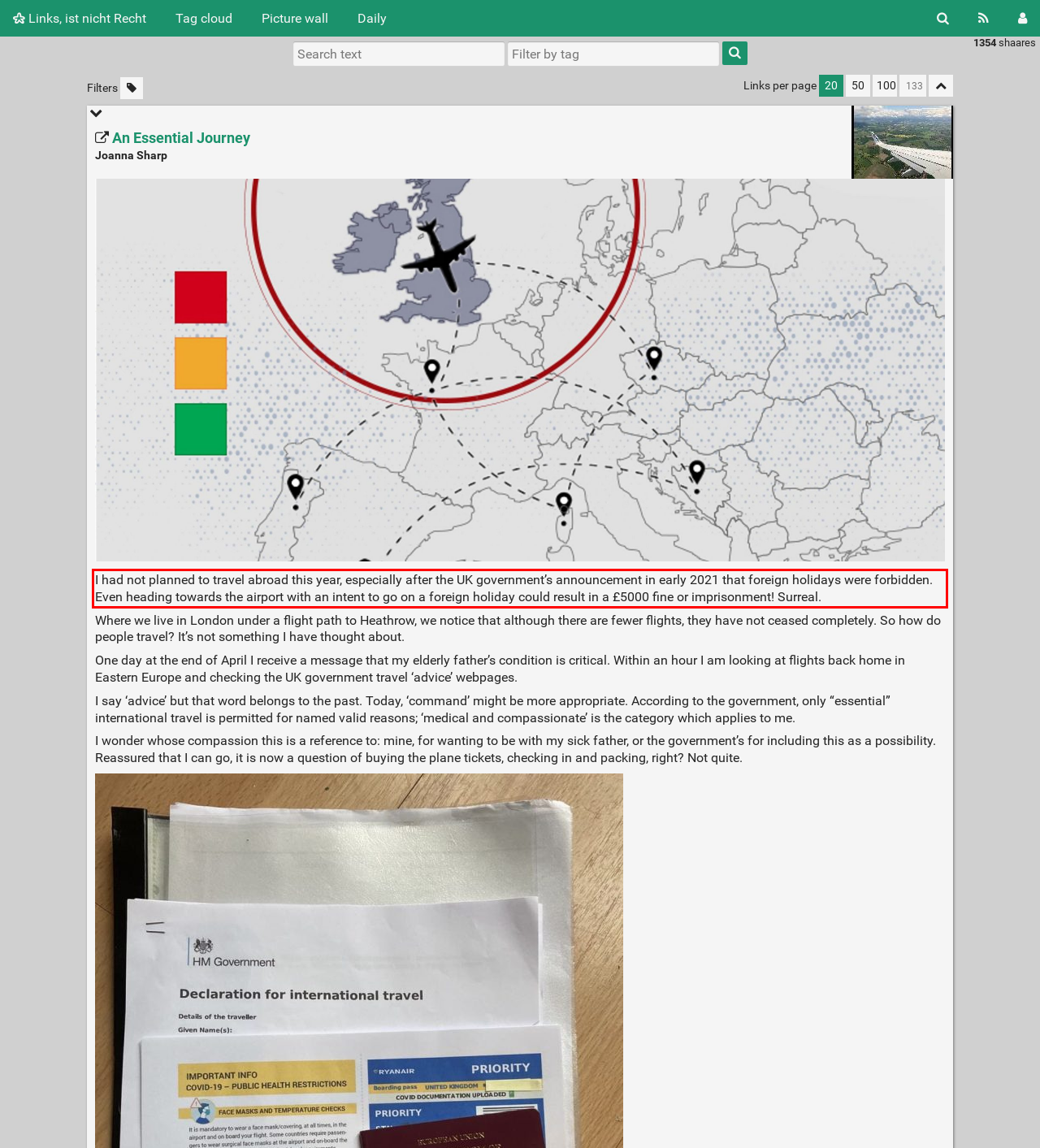Using the provided webpage screenshot, identify and read the text within the red rectangle bounding box.

I had not planned to travel abroad this year, especially after the UK government’s announcement in early 2021 that foreign holidays were forbidden. Even heading towards the airport with an intent to go on a foreign holiday could result in a £5000 fine or imprisonment! Surreal.